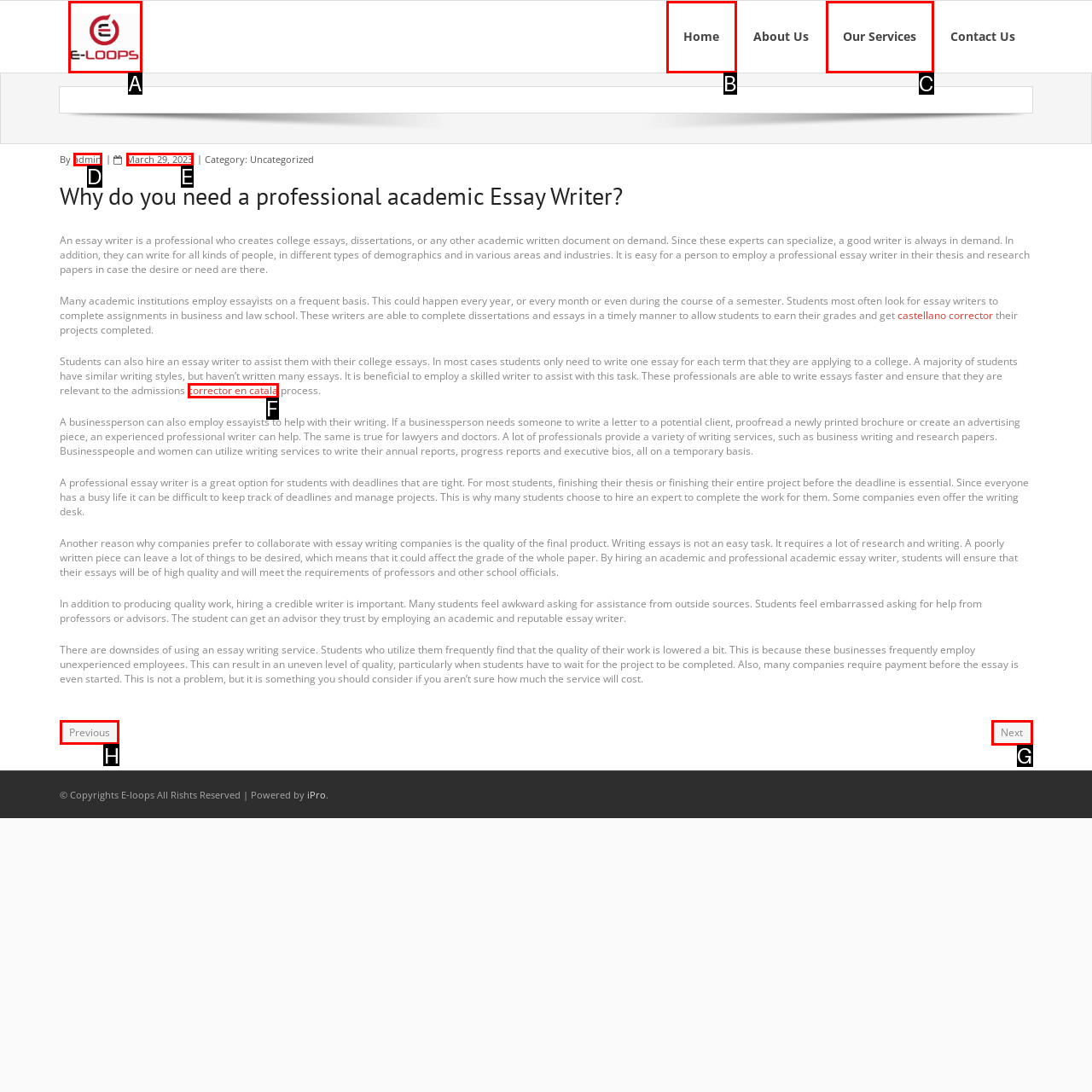Tell me which letter I should select to achieve the following goal: Click on Previous
Answer with the corresponding letter from the provided options directly.

H